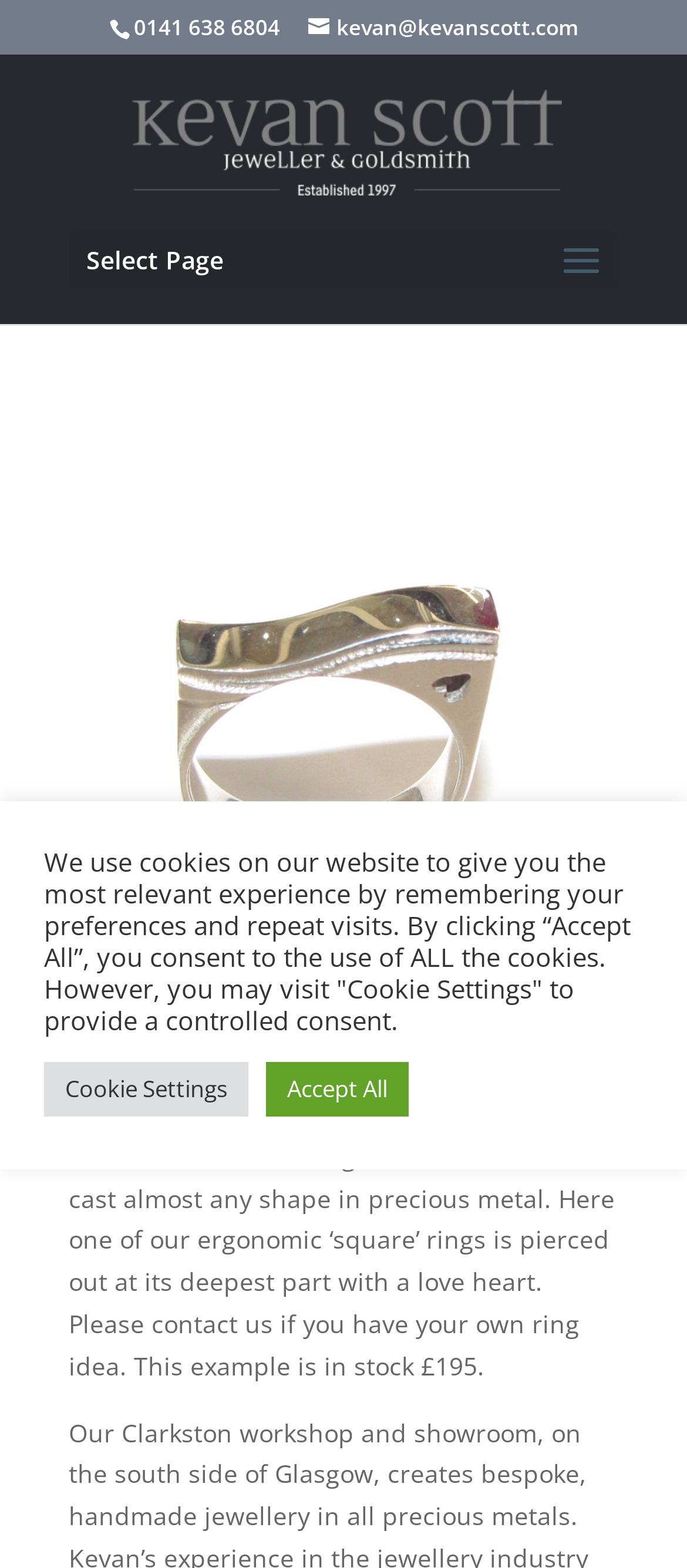What is pierced out of the ring?
Analyze the image and deliver a detailed answer to the question.

I found what is pierced out of the ring by looking at the static text element with the bounding box coordinates [0.1, 0.7, 0.895, 0.881], which contains the text 'pierced out at its deepest part with a love heart'.